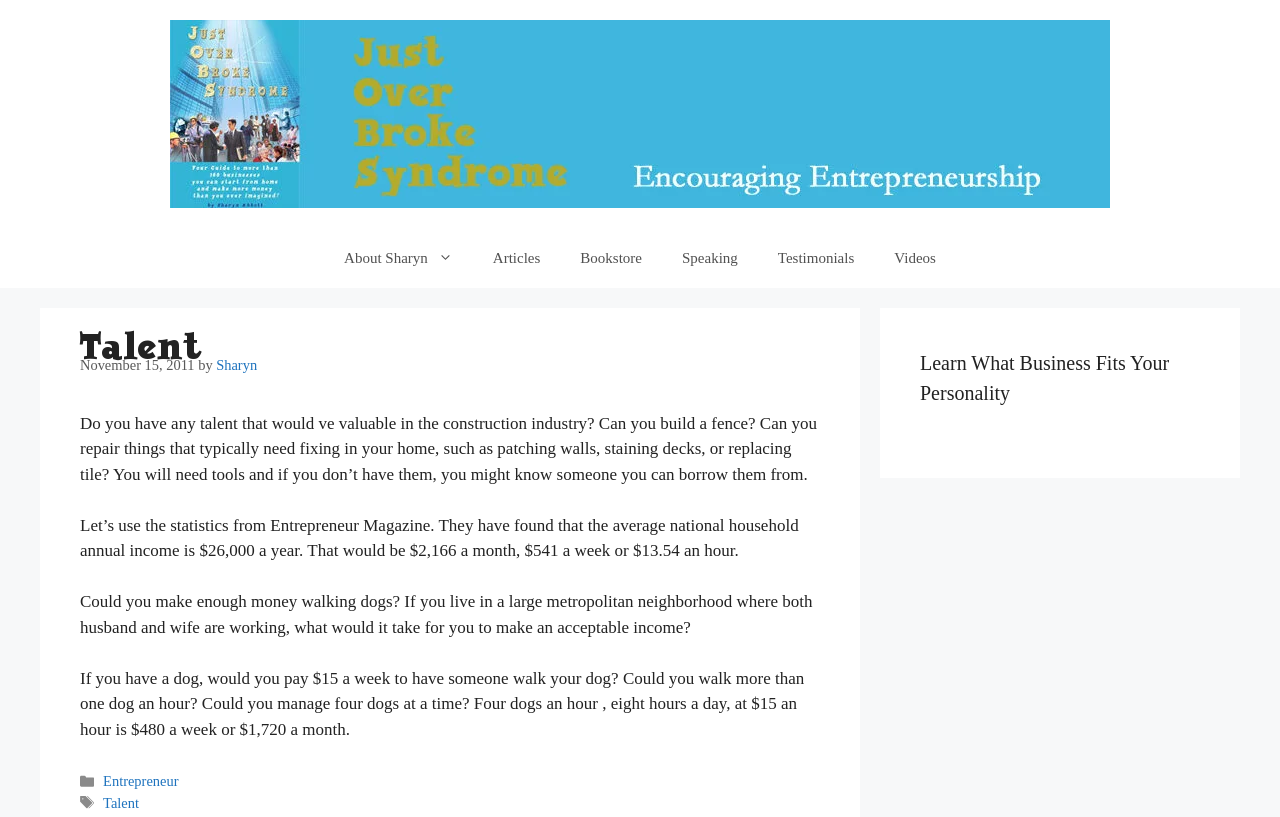Specify the bounding box coordinates of the region I need to click to perform the following instruction: "Click the 'Learn What Business Fits Your Personality' heading". The coordinates must be four float numbers in the range of 0 to 1, i.e., [left, top, right, bottom].

[0.719, 0.426, 0.938, 0.499]